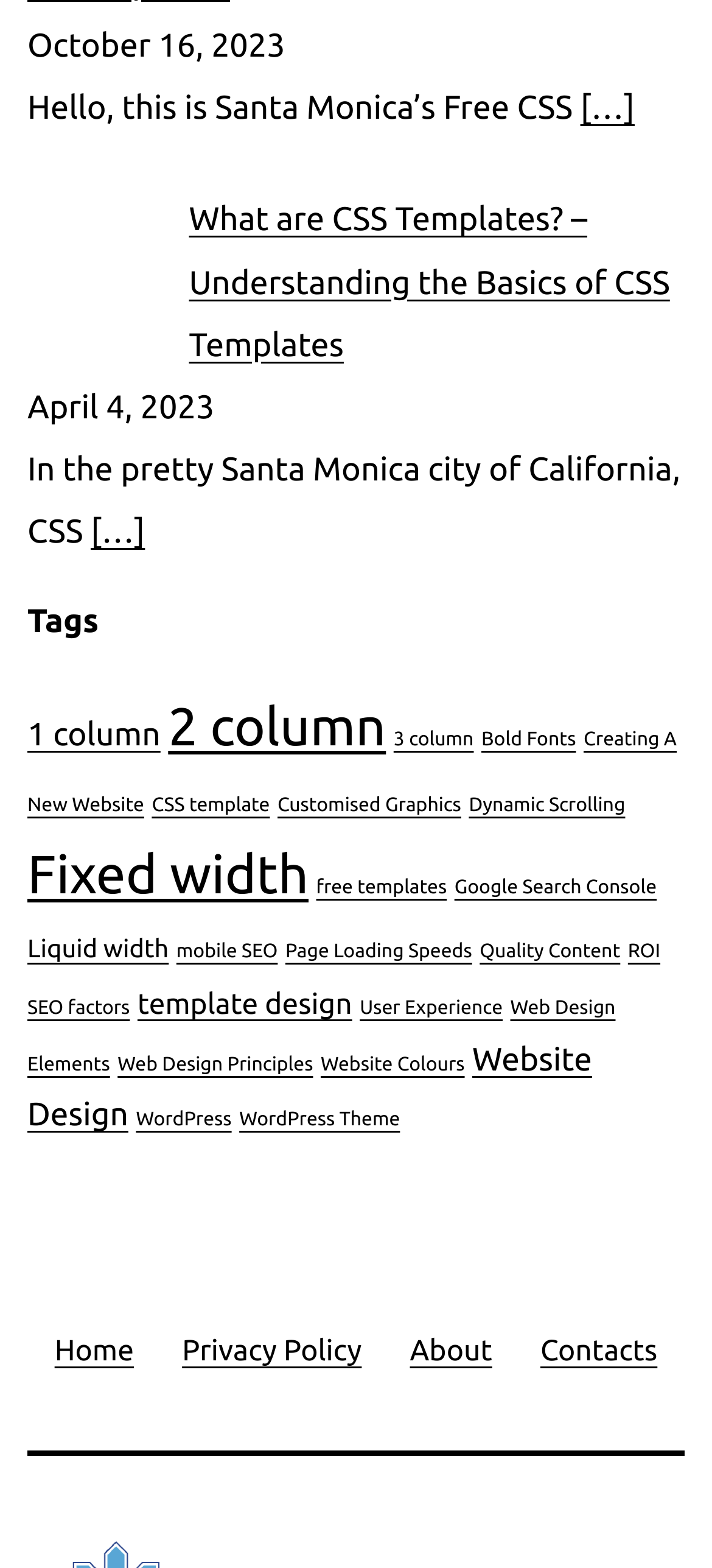Please specify the bounding box coordinates of the element that should be clicked to execute the given instruction: 'Read about the lion vs kodiak bear fight'. Ensure the coordinates are four float numbers between 0 and 1, expressed as [left, top, right, bottom].

None